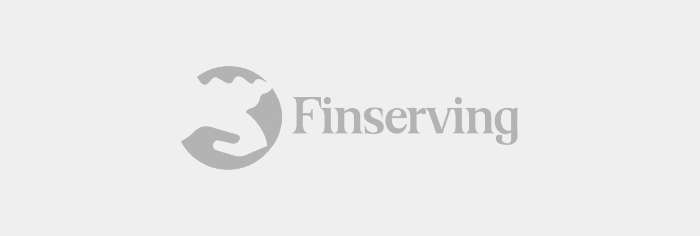Explain the image in a detailed and descriptive way.

The image features a stylized logo for "Finserving," characterized by a graphic representation of a hand supporting a globe, symbolizing the firm’s commitment to financial services and empowerment. The name "Finserving" is prominently displayed alongside the logo, emphasizing the brand's focus within the financial sector. This logo encapsulates the essence of connectivity and support in finance, aligning with themes of collaboration and service in its industry. The overall design is clean and professional, suitable for a platform that reports on financial news and insights.